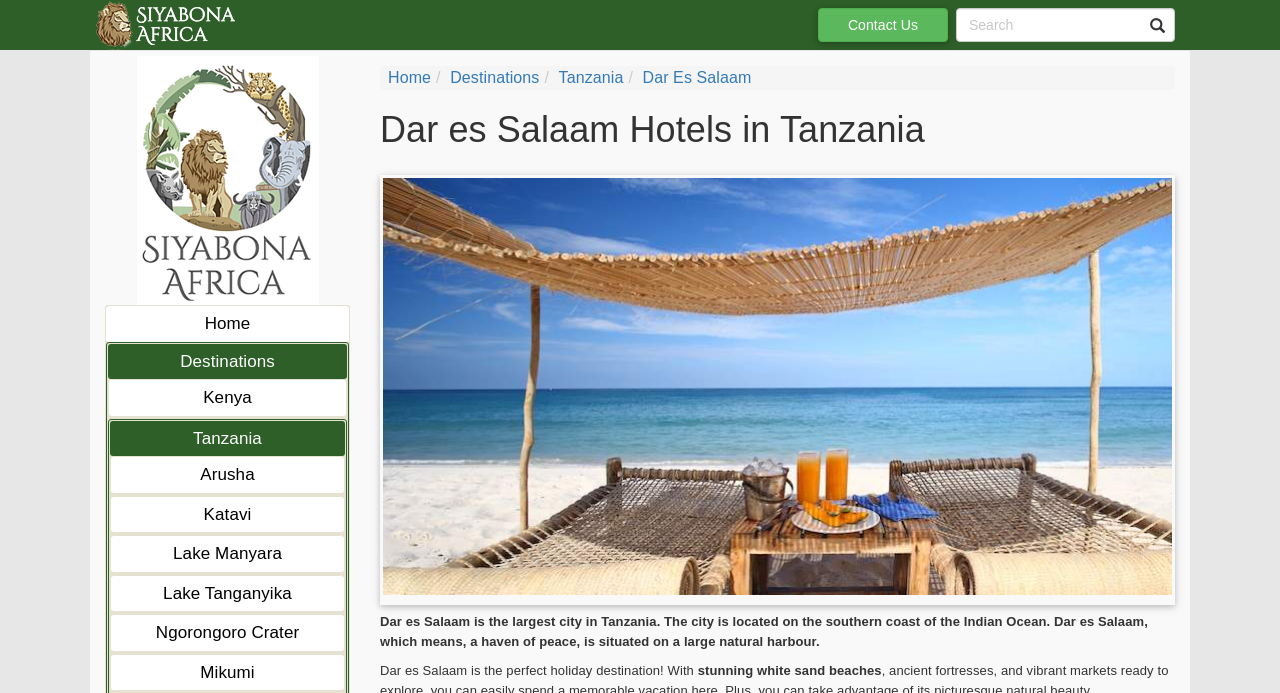Locate the bounding box of the UI element based on this description: "alt="http://www.siyabona.com"". Provide four float numbers between 0 and 1 as [left, top, right, bottom].

[0.082, 0.081, 0.273, 0.44]